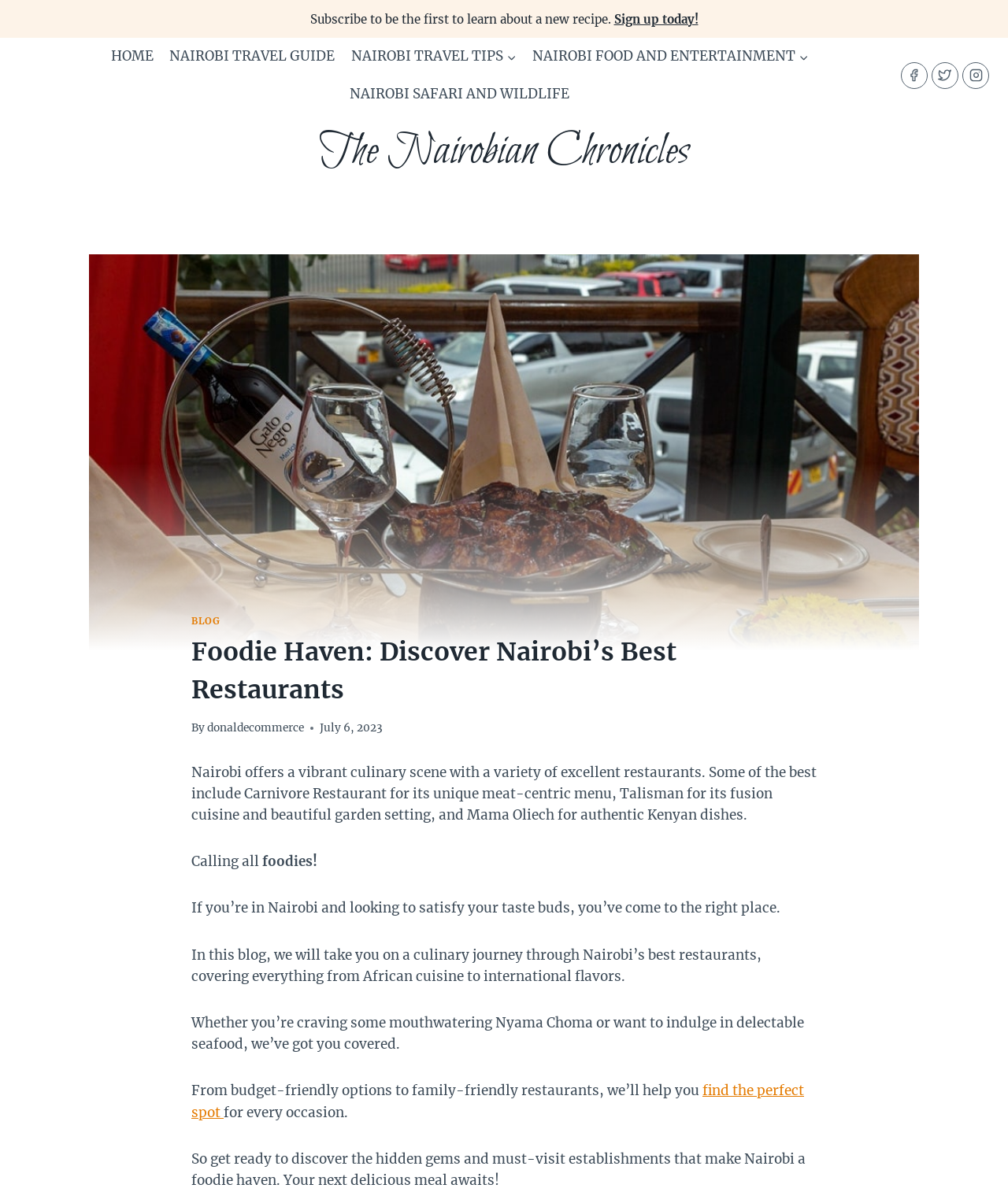Please find the bounding box coordinates of the element that must be clicked to perform the given instruction: "Read the blog post". The coordinates should be four float numbers from 0 to 1, i.e., [left, top, right, bottom].

[0.19, 0.531, 0.81, 0.595]